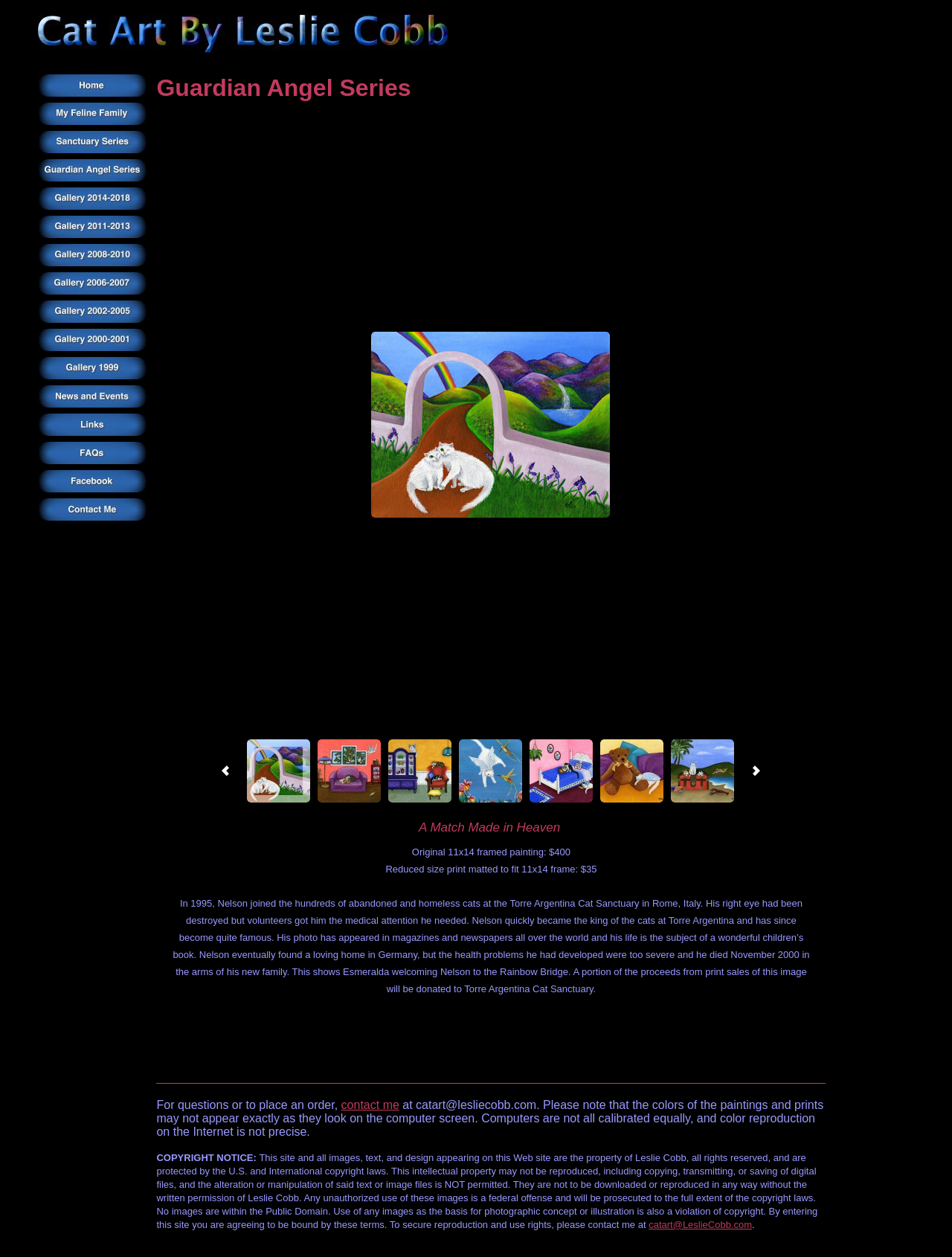Please find the bounding box coordinates of the element that needs to be clicked to perform the following instruction: "check the copyright notice". The bounding box coordinates should be four float numbers between 0 and 1, represented as [left, top, right, bottom].

[0.164, 0.853, 0.868, 0.989]